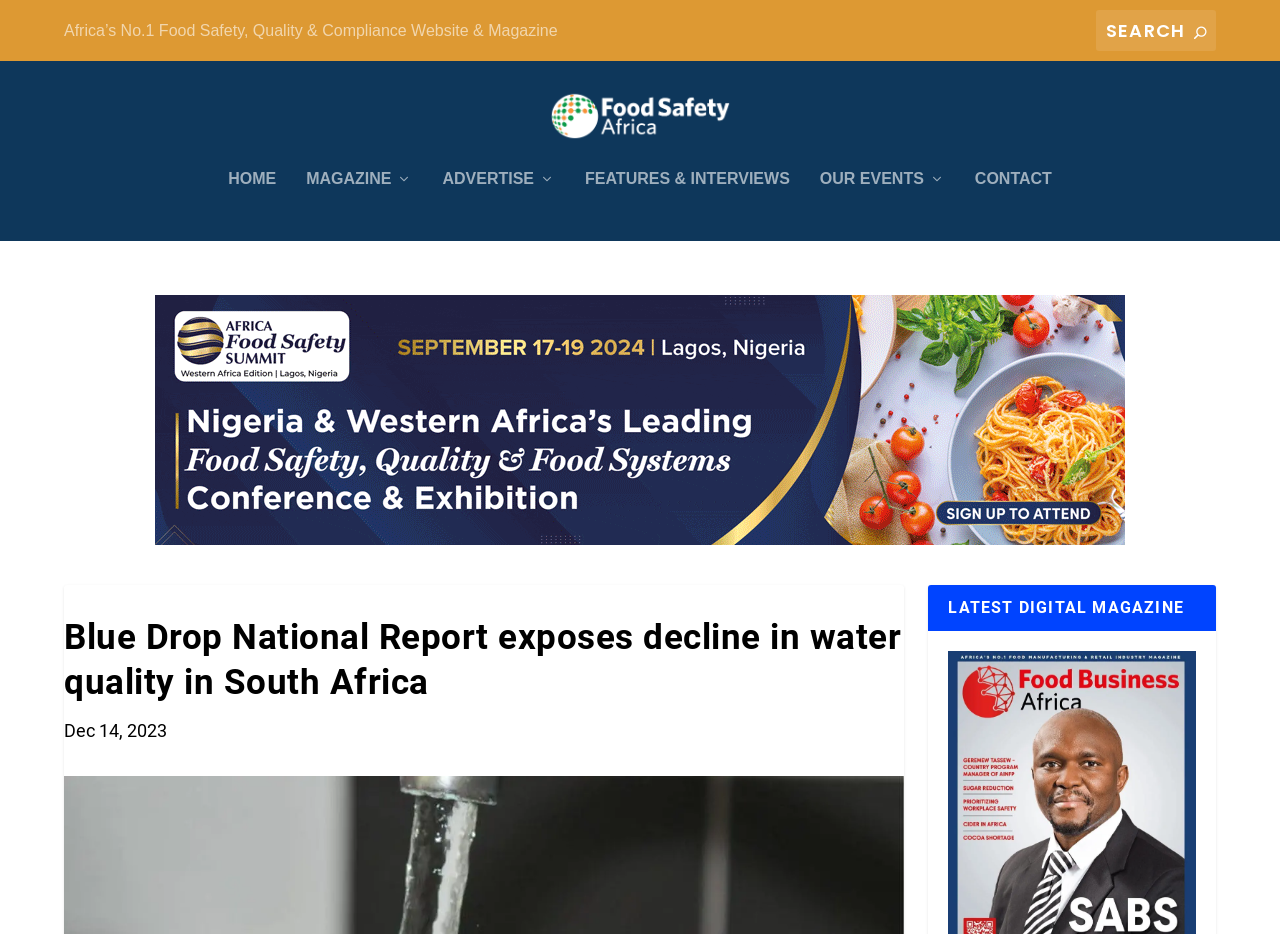Using a single word or phrase, answer the following question: 
What is the name of the magazine?

Food Safety Africa Magazine